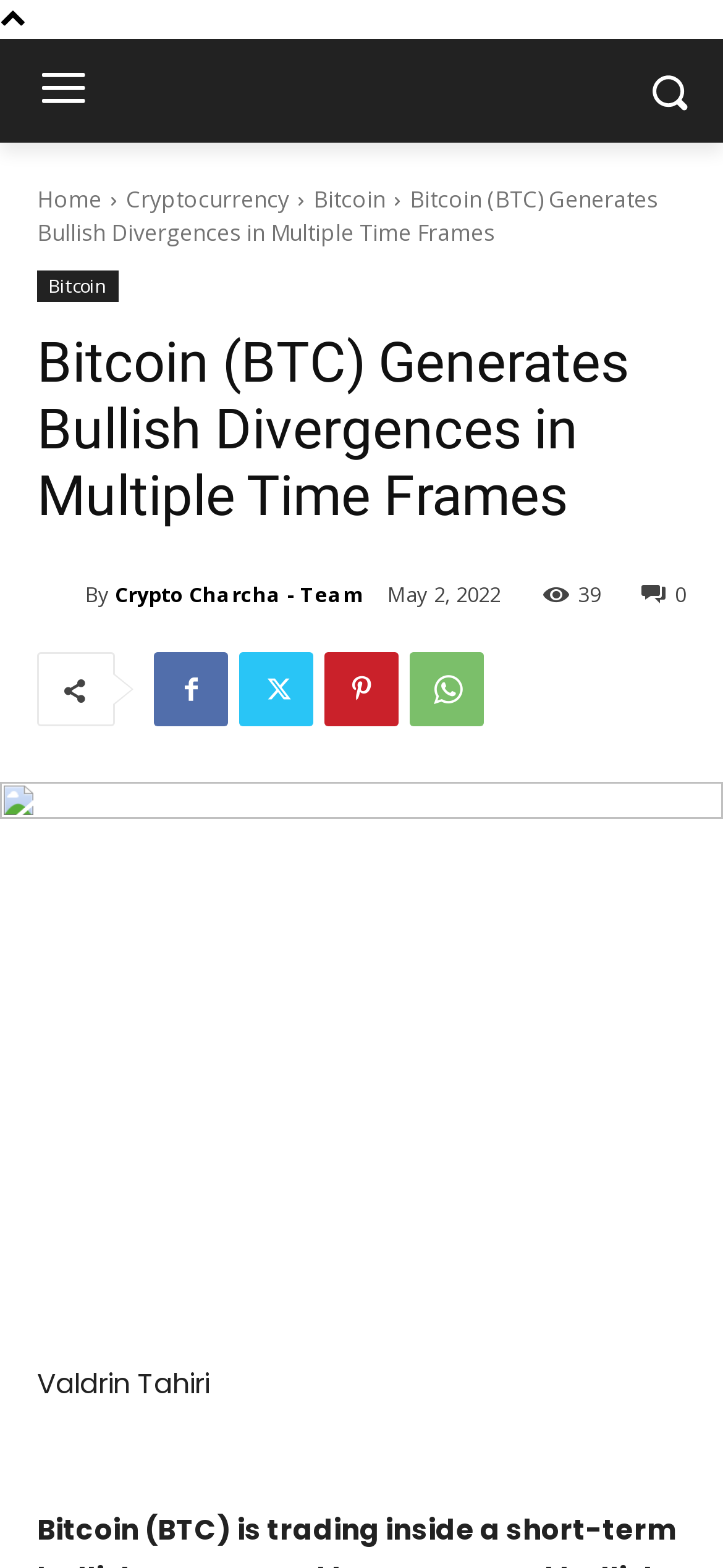What is the date of the article?
Refer to the image and provide a detailed answer to the question.

The date 'May 2, 2022' is mentioned next to the author's name, indicating the publication date of the article.